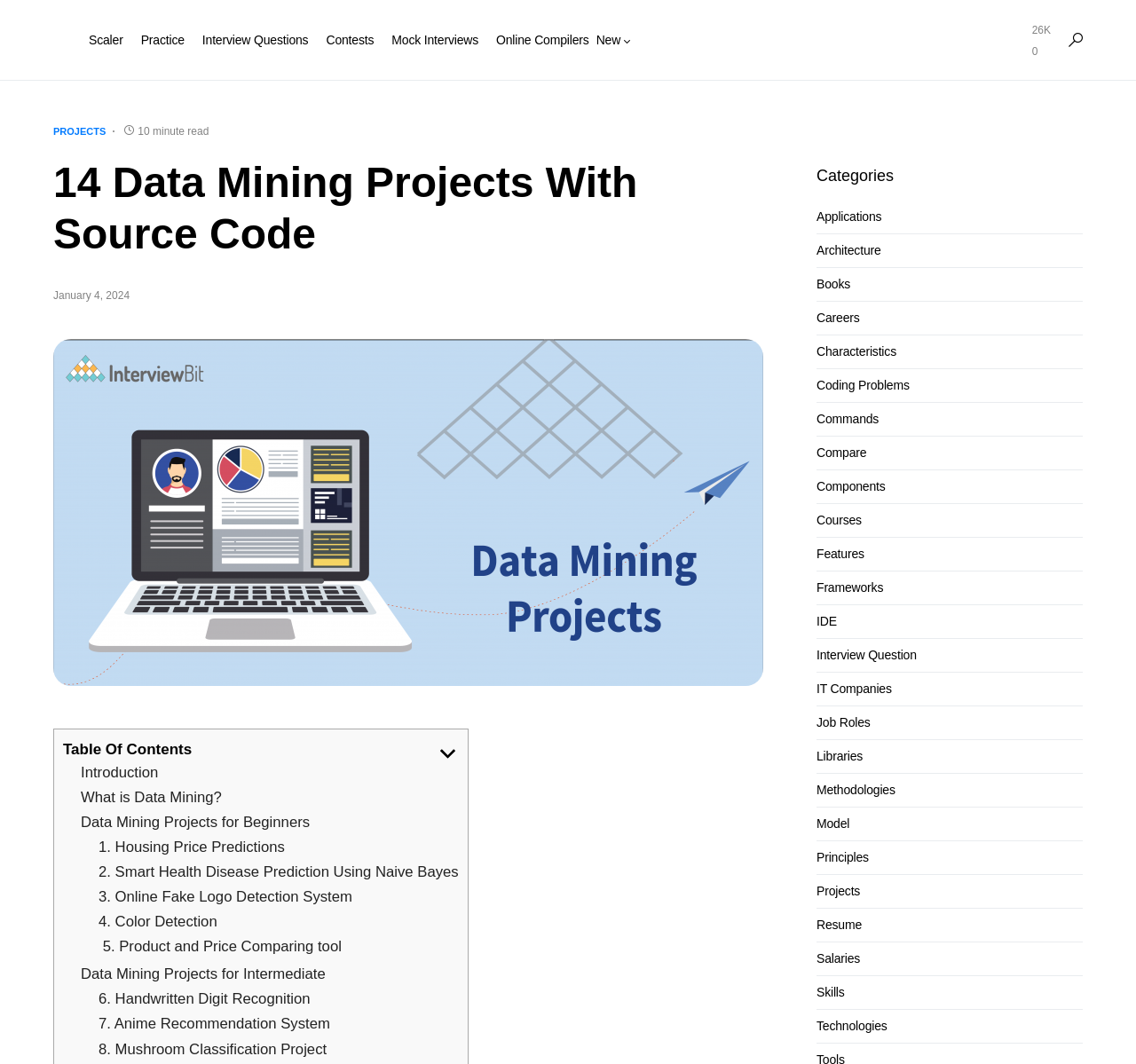Find the bounding box coordinates of the clickable element required to execute the following instruction: "Visit the 'Introduction' page". Provide the coordinates as four float numbers between 0 and 1, i.e., [left, top, right, bottom].

[0.071, 0.718, 0.139, 0.734]